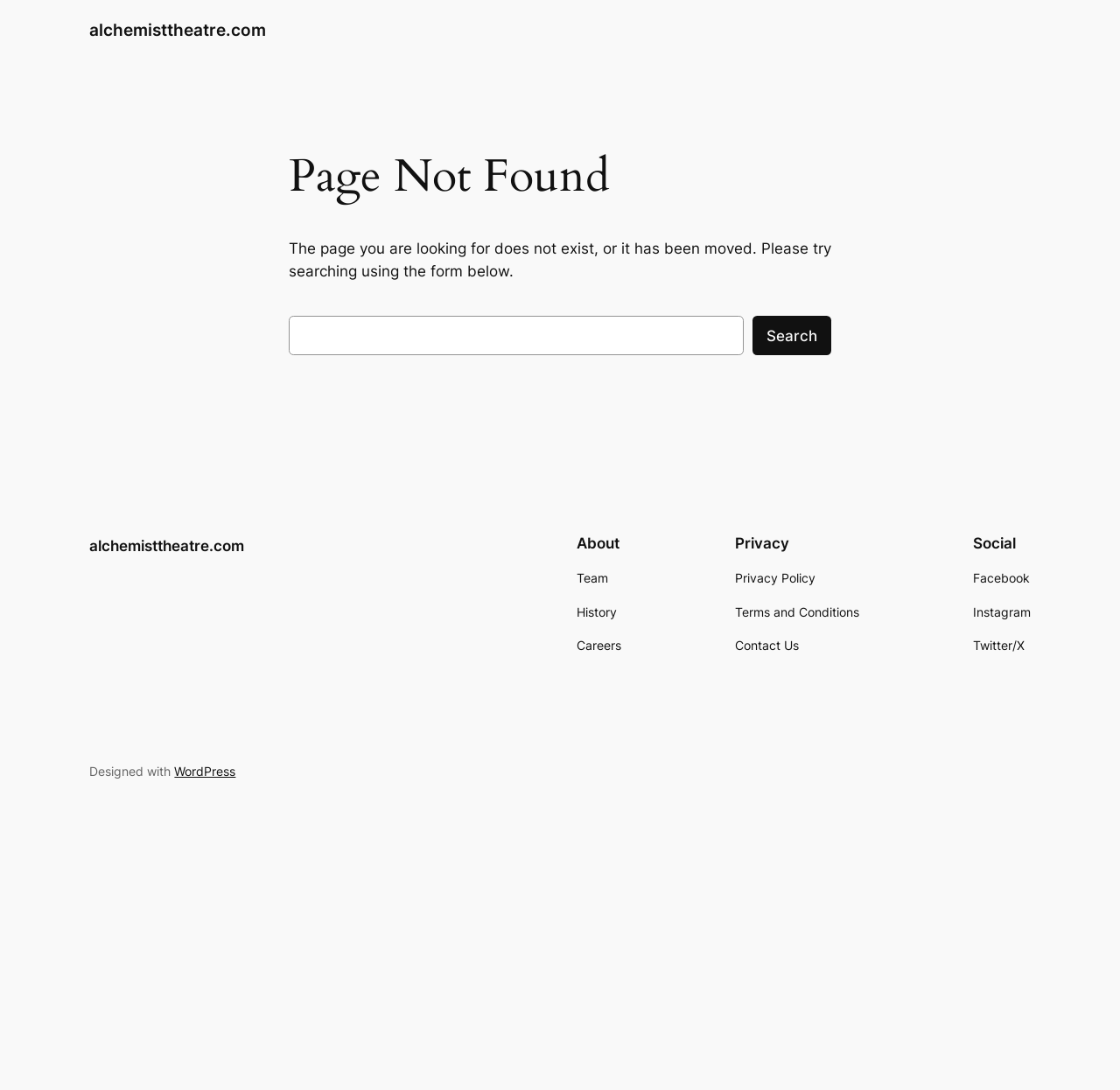What is the current page status?
Provide a detailed and well-explained answer to the question.

The current page status is 'Page not found' because the main heading on the page says 'Page Not Found' and the description below it explains that the page the user is looking for does not exist or has been moved.